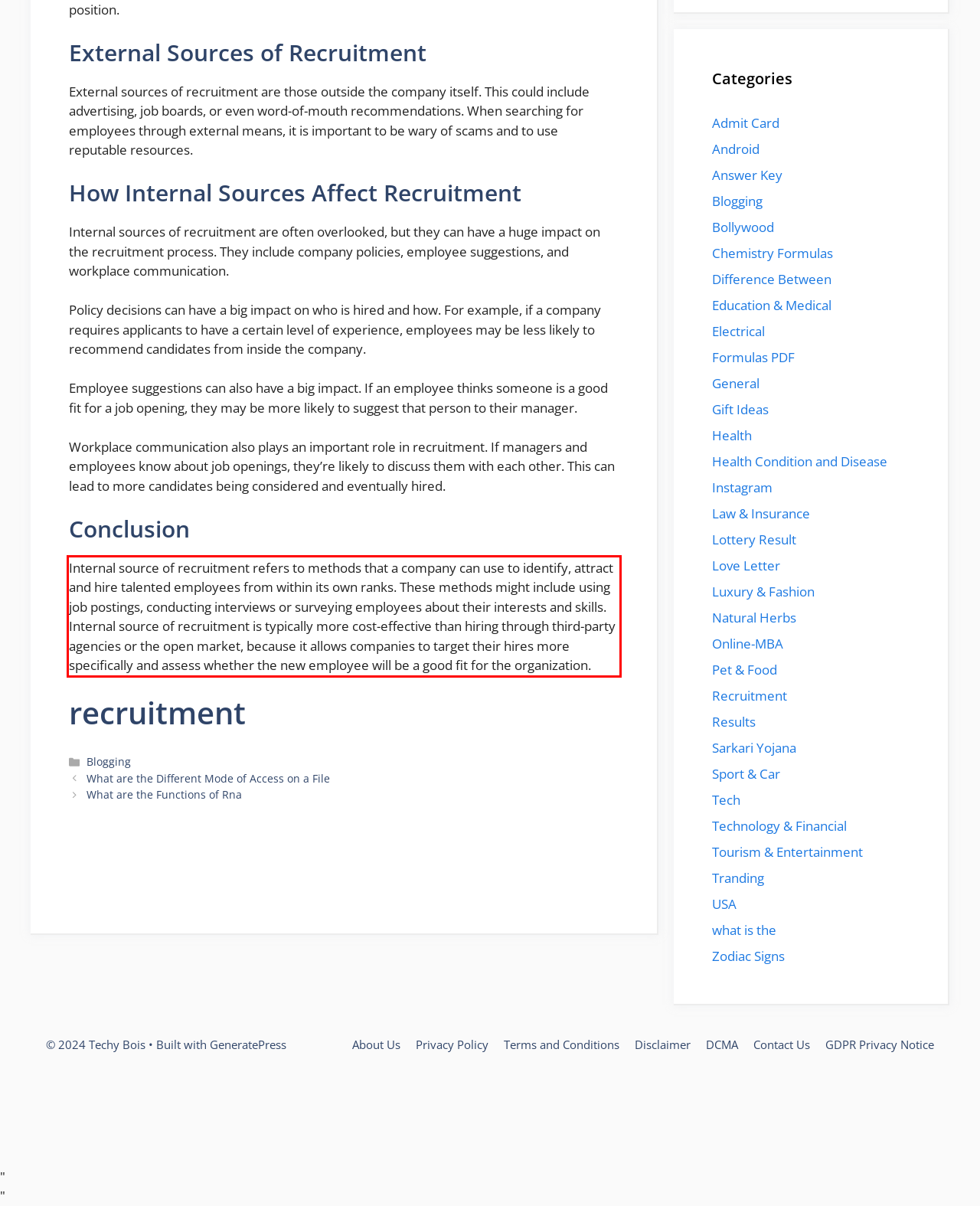You have a screenshot of a webpage with a red bounding box. Use OCR to generate the text contained within this red rectangle.

Internal source of recruitment refers to methods that a company can use to identify, attract and hire talented employees from within its own ranks. These methods might include using job postings, conducting interviews or surveying employees about their interests and skills. Internal source of recruitment is typically more cost-effective than hiring through third-party agencies or the open market, because it allows companies to target their hires more specifically and assess whether the new employee will be a good fit for the organization.